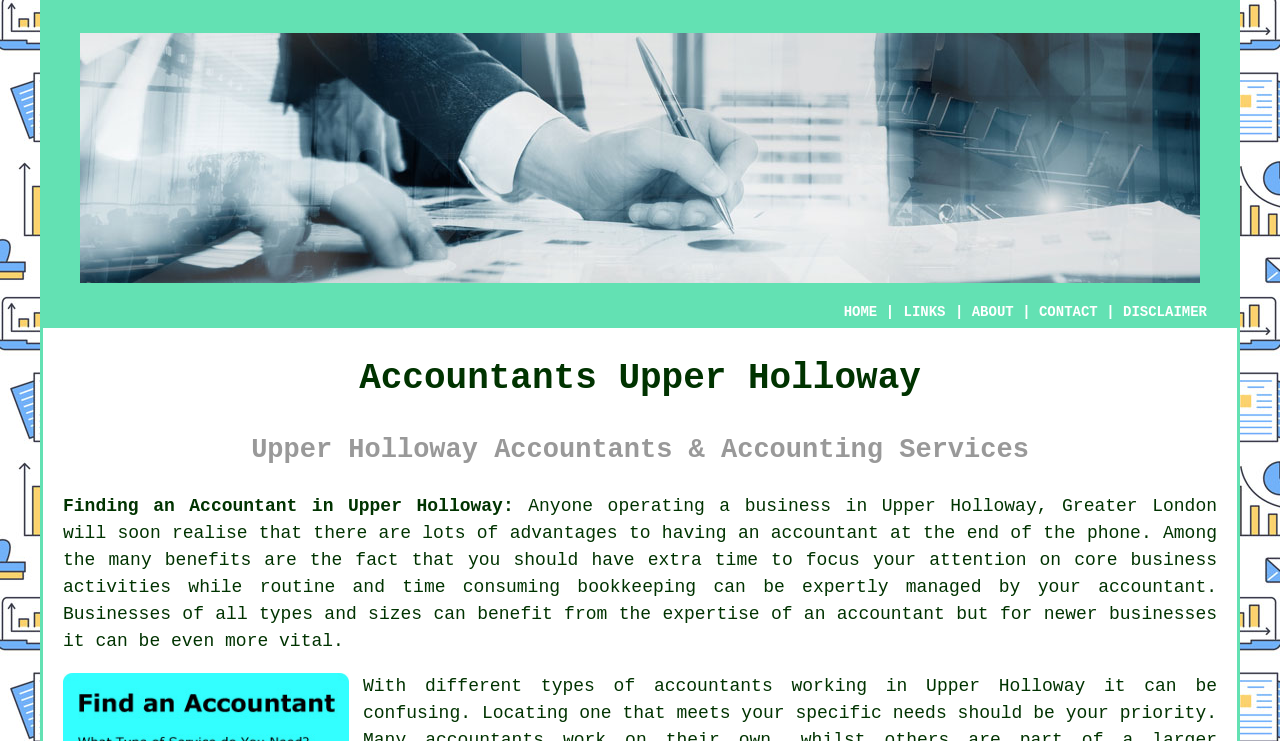Pinpoint the bounding box coordinates of the area that should be clicked to complete the following instruction: "Click CONTACT". The coordinates must be given as four float numbers between 0 and 1, i.e., [left, top, right, bottom].

[0.812, 0.41, 0.858, 0.432]